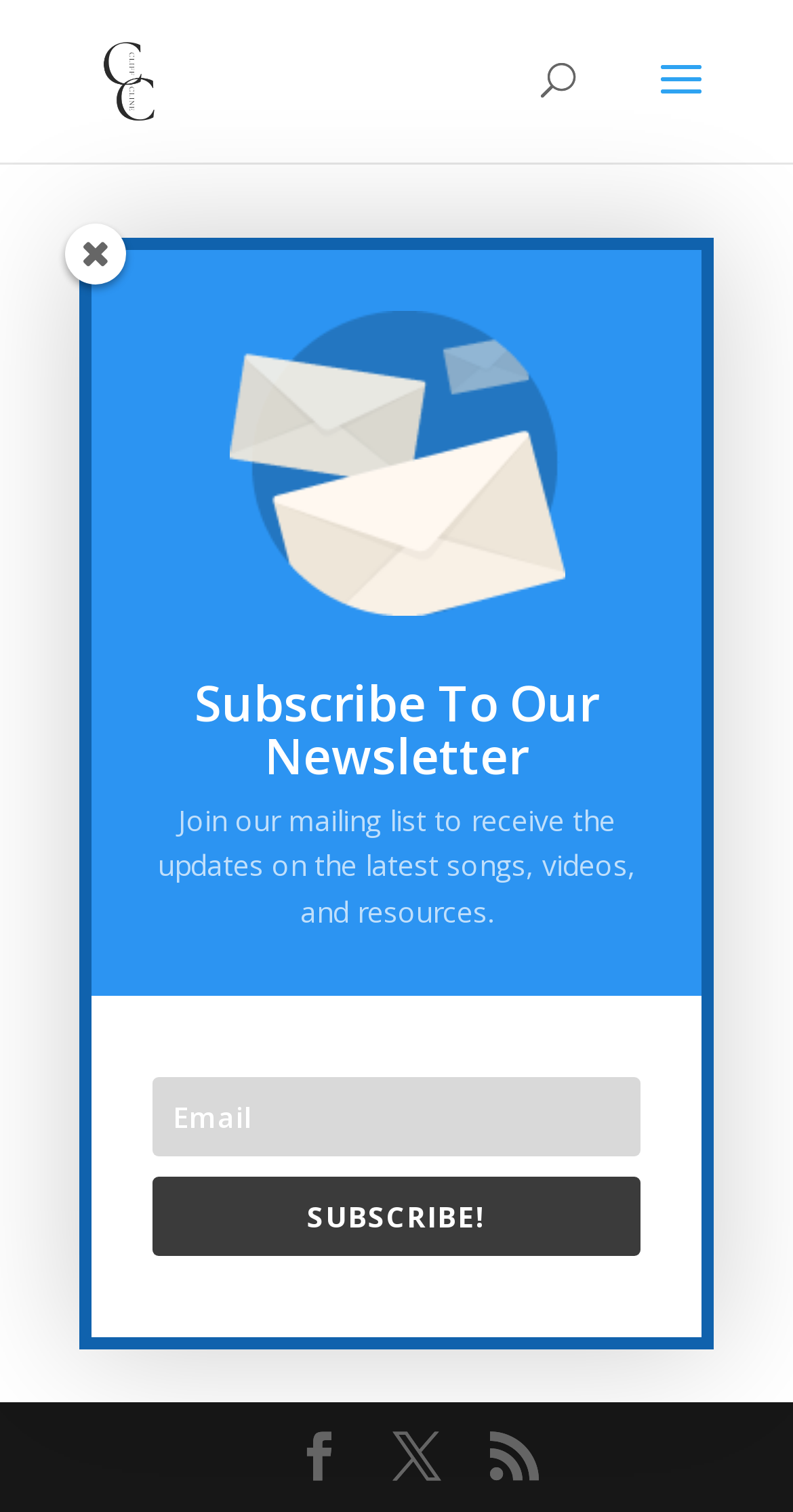Identify the bounding box coordinates of the clickable section necessary to follow the following instruction: "Click on the Cliff Cline link". The coordinates should be presented as four float numbers from 0 to 1, i.e., [left, top, right, bottom].

[0.11, 0.039, 0.221, 0.064]